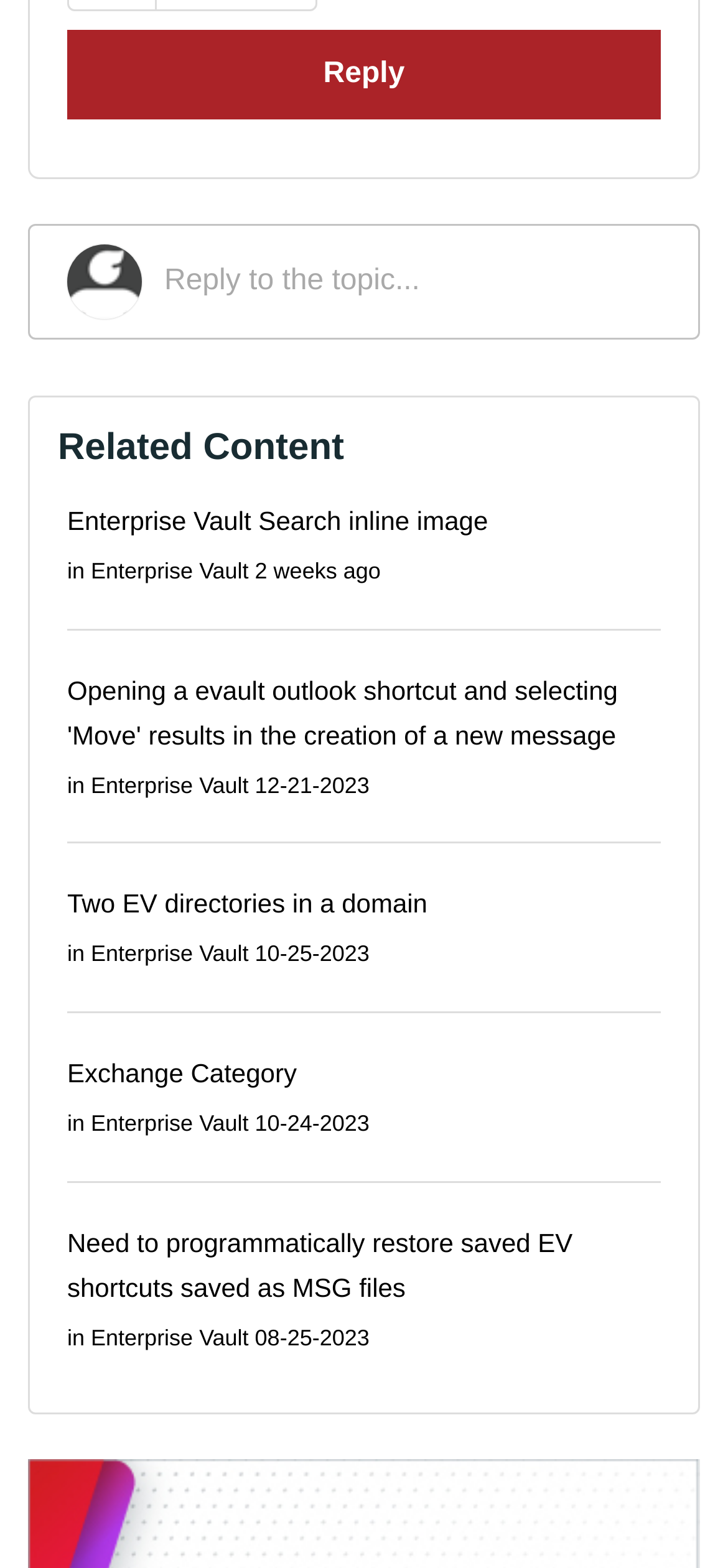Answer the question in a single word or phrase:
What is the text of the first static text element?

Related Content